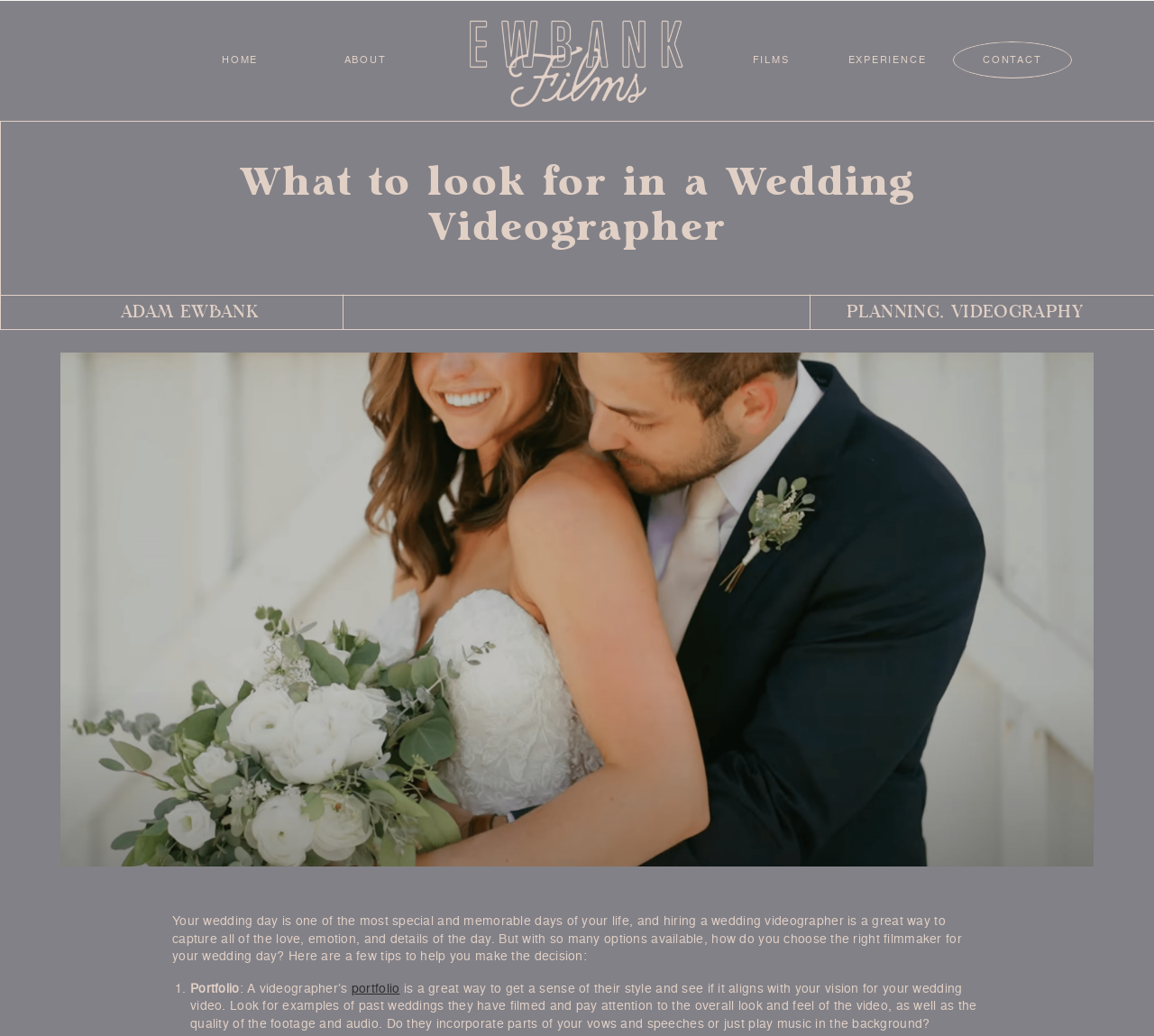Respond concisely with one word or phrase to the following query:
How many links are in the top navigation menu?

5